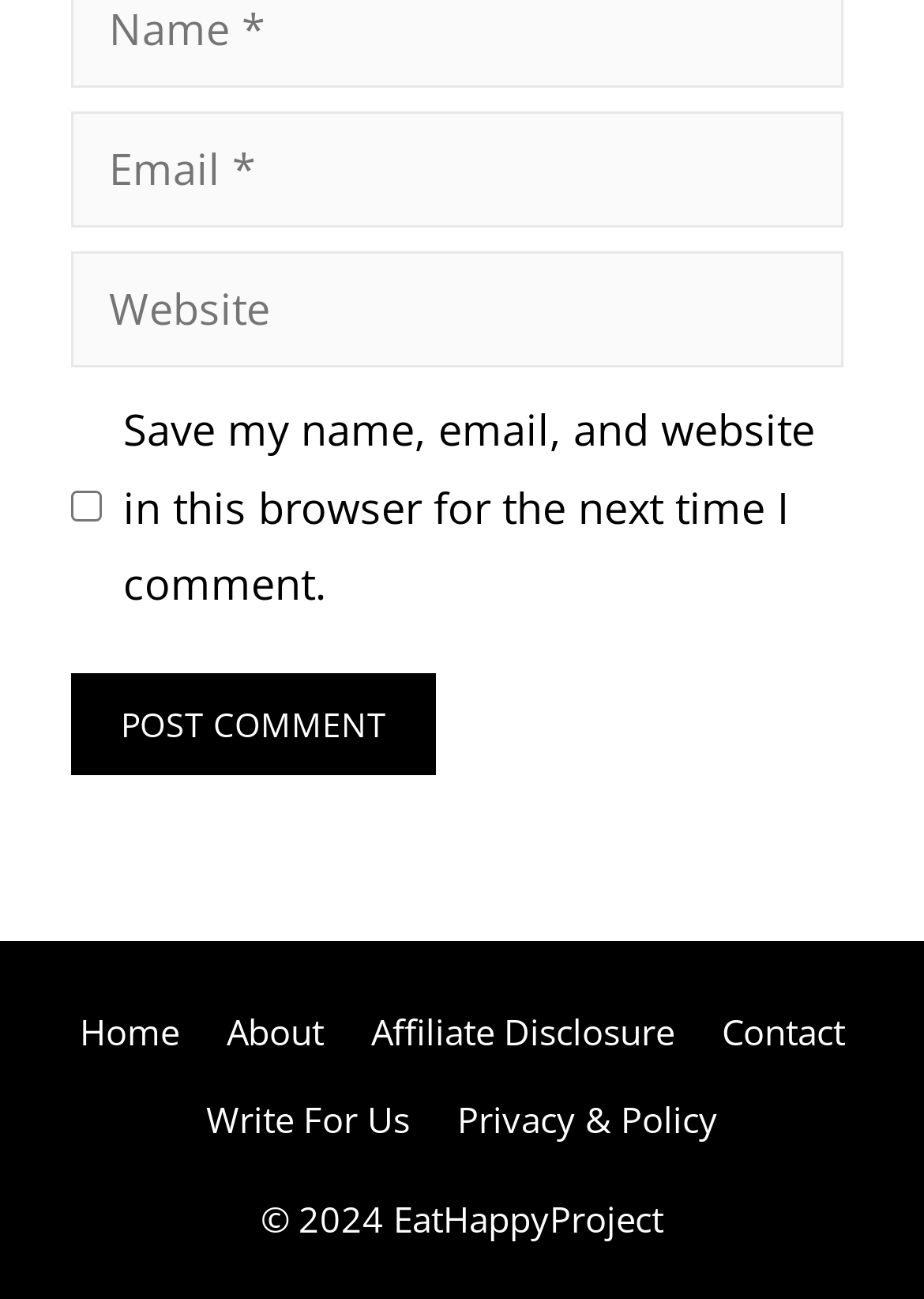Identify the bounding box for the UI element that is described as follows: "Contact".

[0.781, 0.776, 0.914, 0.812]